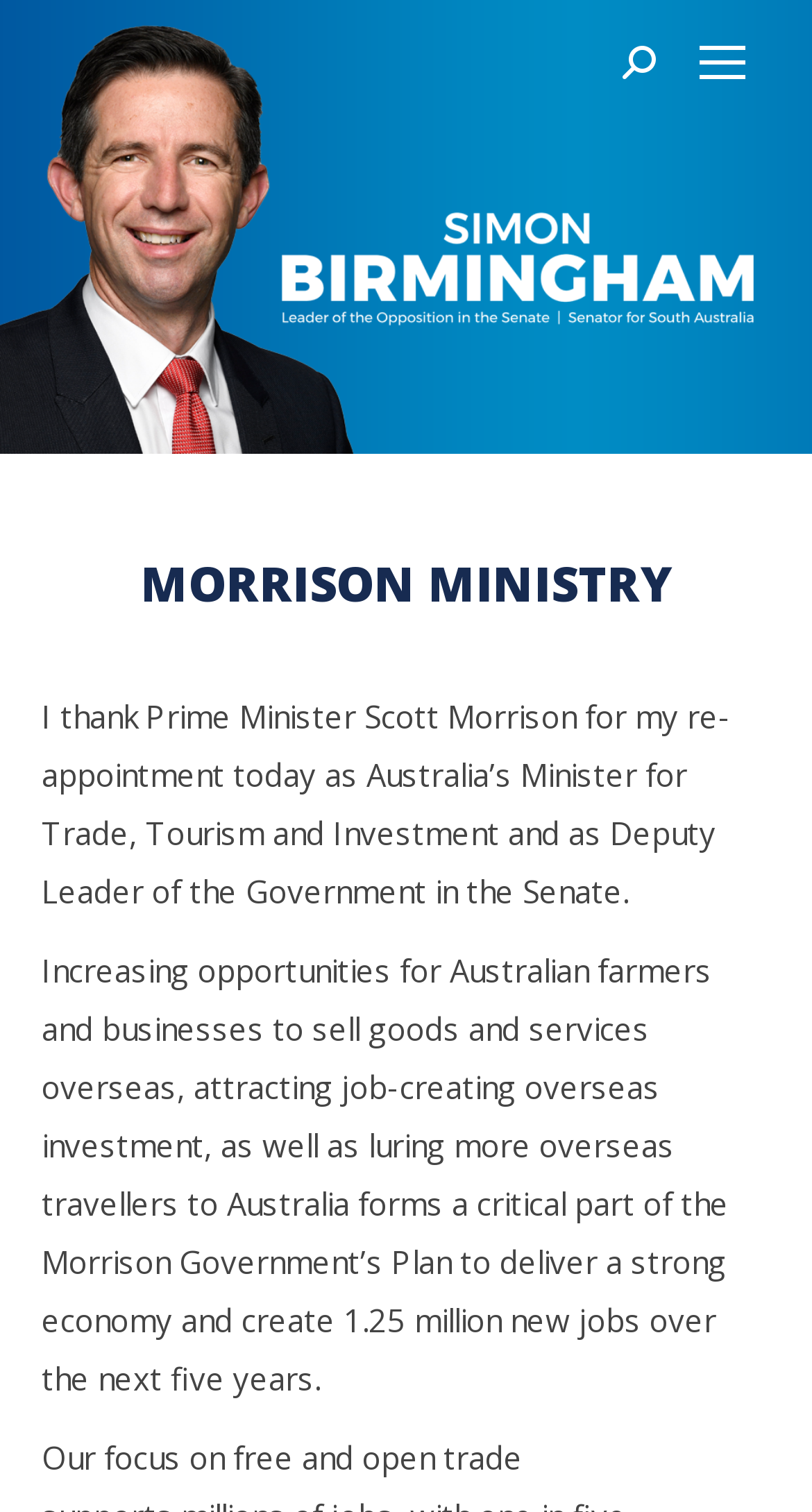Illustrate the webpage's structure and main components comprehensively.

The webpage is about Senator Simon Birmingham's ministry, with a focus on trade, tourism, and investment. At the top right corner, there is a mobile menu icon and a search bar with a magnifying glass icon. Below the search bar, there is a heading "MORRISON MINISTRY" in a prominent font.

In the main content area, there is a section with a "You are here:" label, followed by two paragraphs of text. The first paragraph is a statement from Senator Birmingham, thanking Prime Minister Scott Morrison for his re-appointment as Minister for Trade, Tourism, and Investment. The second paragraph outlines the goals of the Morrison Government's plan, including increasing opportunities for Australian farmers and businesses, attracting overseas investment, and creating new jobs.

At the bottom right corner of the page, there is a "Go to Top" link, accompanied by an image.